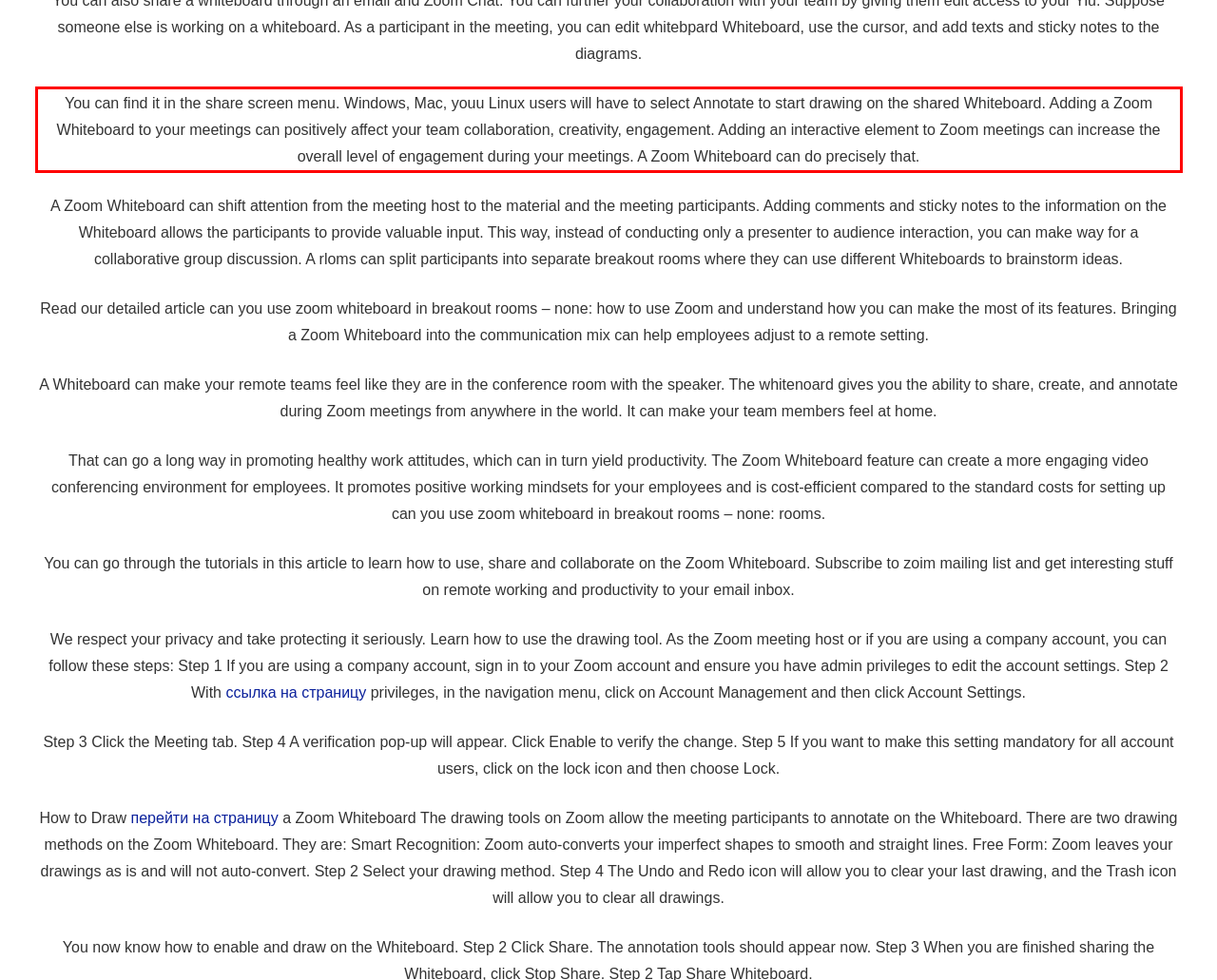In the given screenshot, locate the red bounding box and extract the text content from within it.

You can find it in the share screen menu. Windows, Mac, youu Linux users will have to select Annotate to start drawing on the shared Whiteboard. Adding a Zoom Whiteboard to your meetings can positively affect your team collaboration, creativity, engagement. Adding an interactive element to Zoom meetings can increase the overall level of engagement during your meetings. A Zoom Whiteboard can do precisely that.